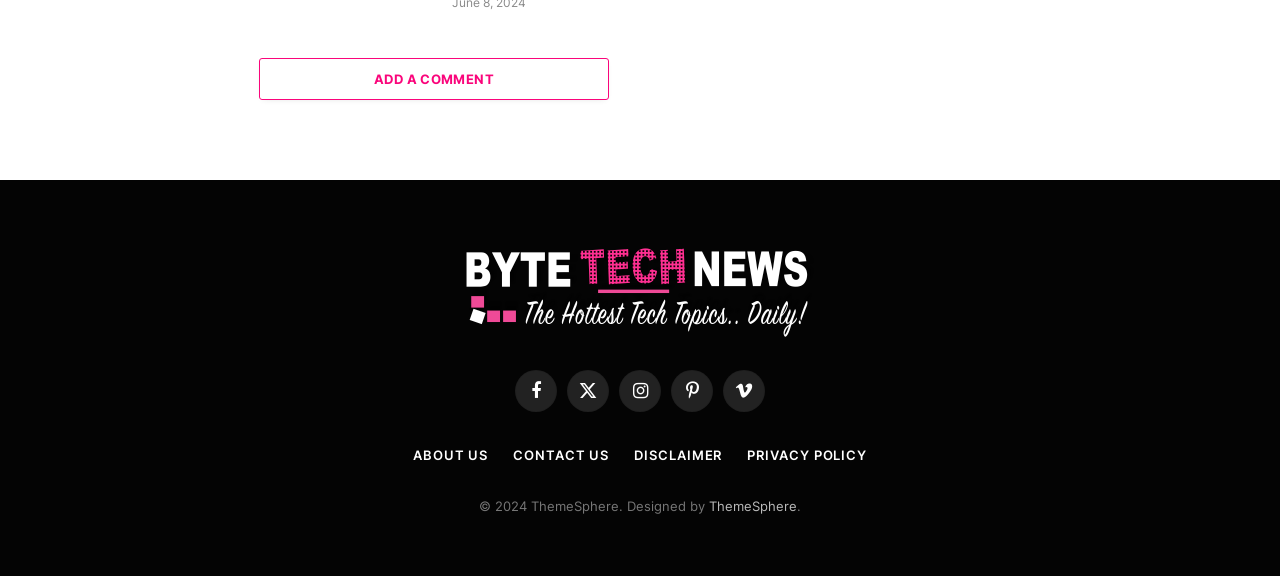Specify the bounding box coordinates of the area that needs to be clicked to achieve the following instruction: "Contact Us".

[0.401, 0.776, 0.476, 0.804]